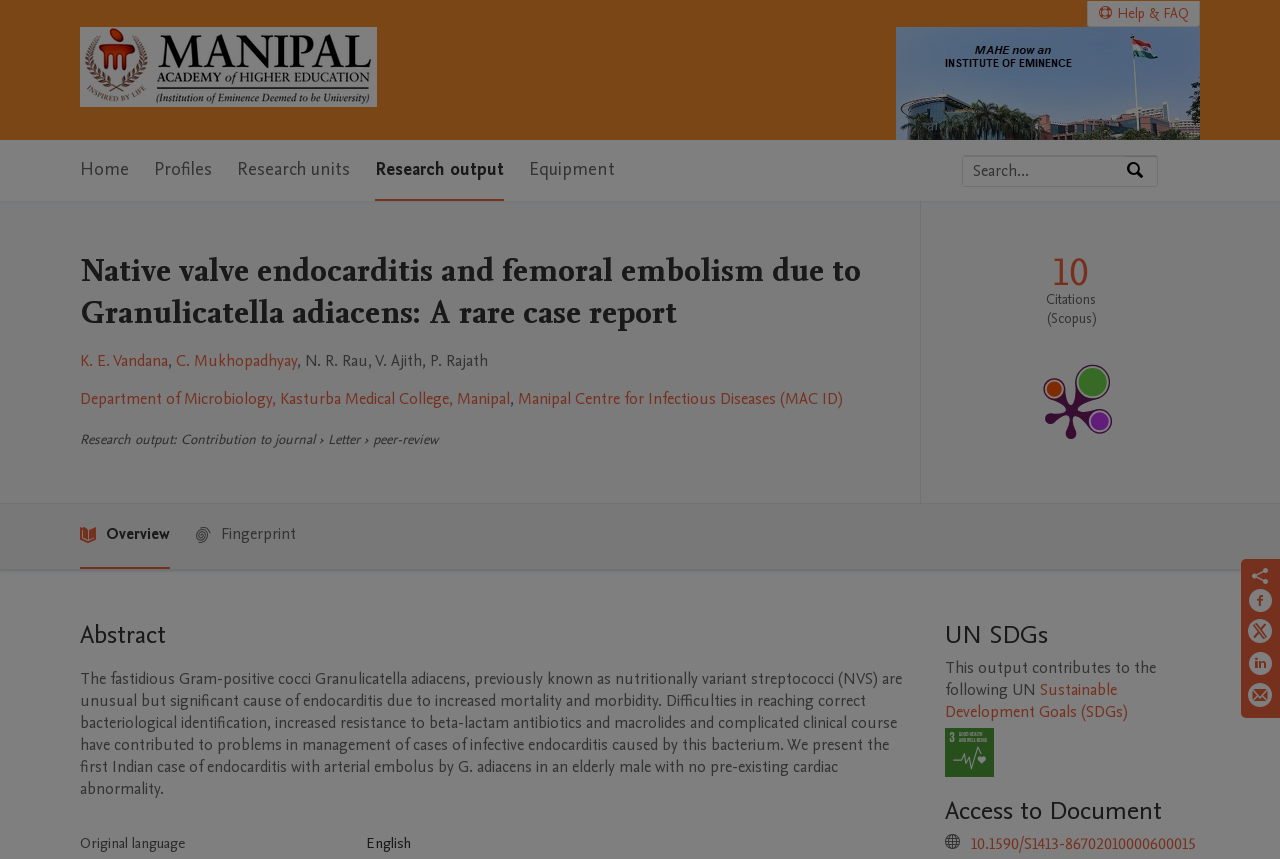Please determine the bounding box coordinates of the clickable area required to carry out the following instruction: "Read the abstract". The coordinates must be four float numbers between 0 and 1, represented as [left, top, right, bottom].

[0.062, 0.72, 0.712, 0.759]